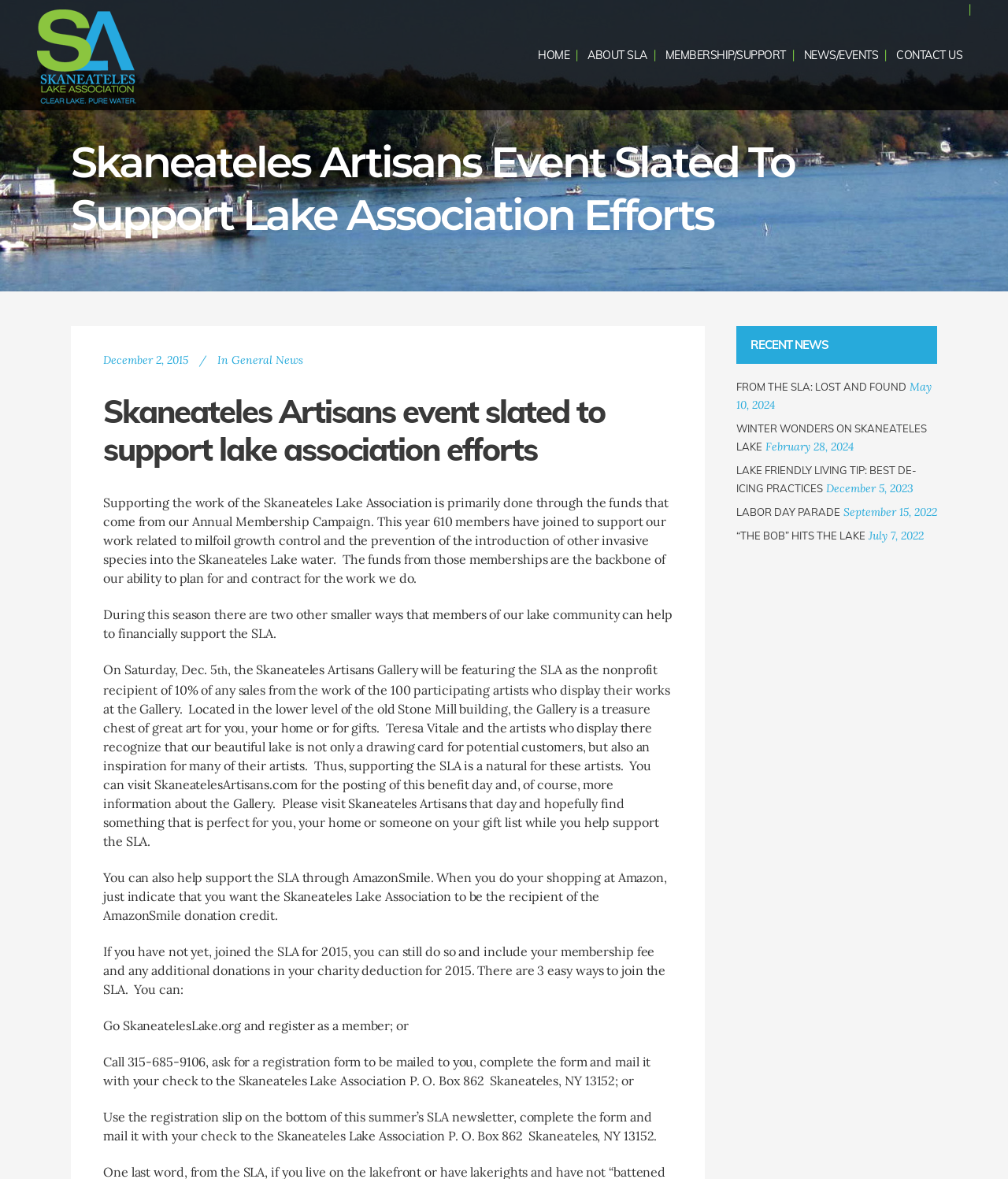Find and indicate the bounding box coordinates of the region you should select to follow the given instruction: "Click CONTACT US".

[0.881, 0.0, 0.962, 0.094]